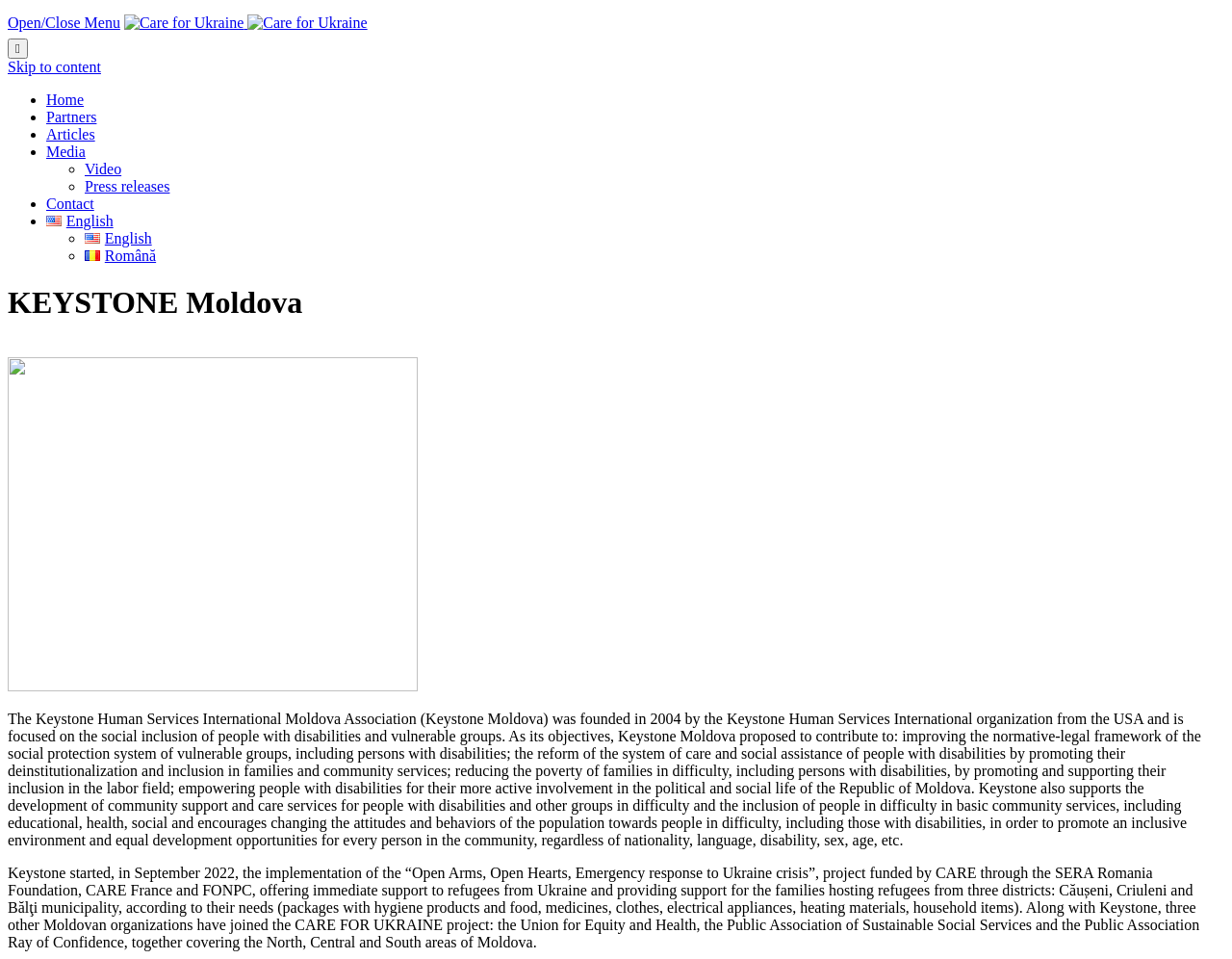Answer in one word or a short phrase: 
How many districts are covered by the CARE FOR UKRAINE project?

Three